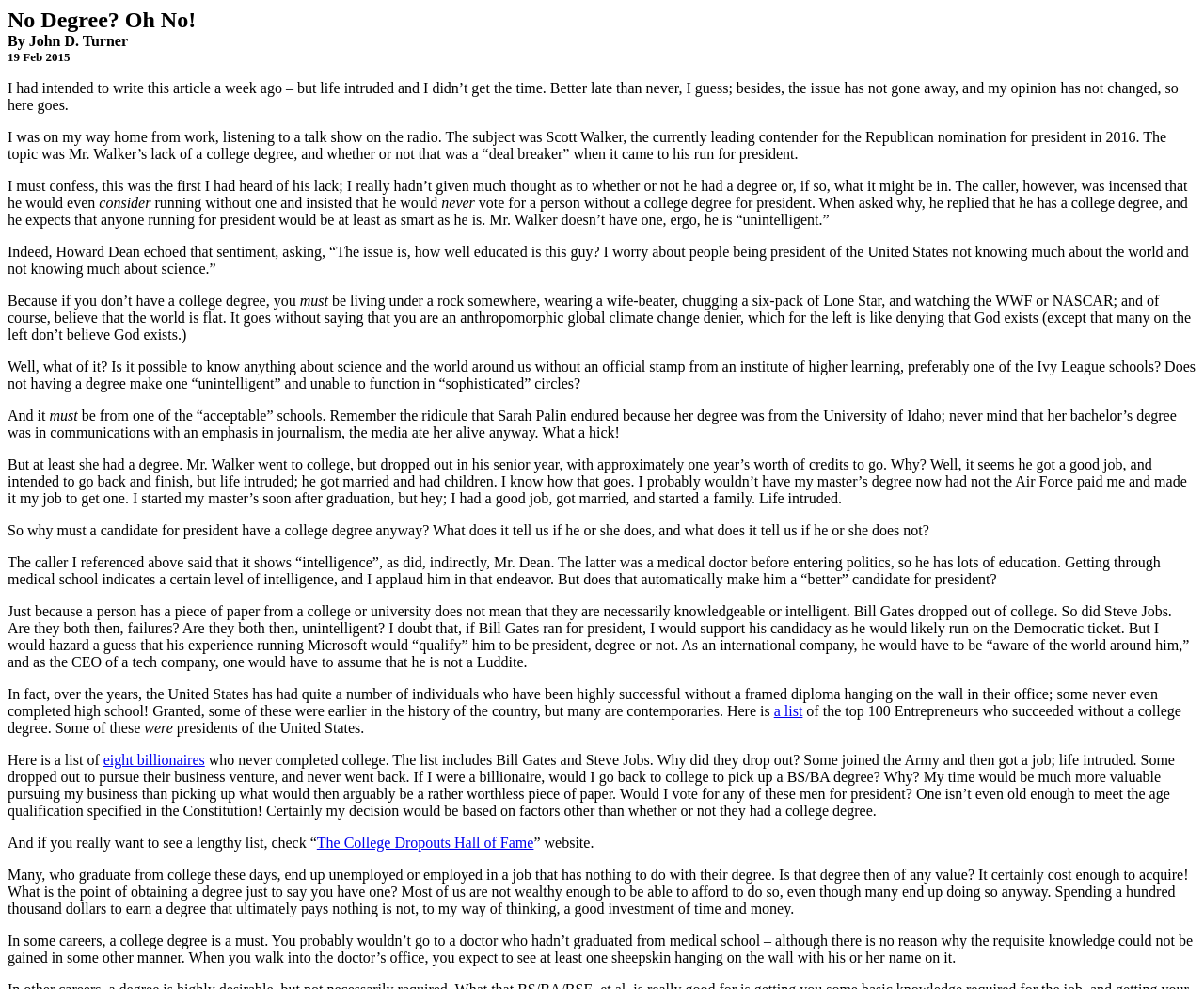What is the occupation of Howard Dean mentioned in the article?
From the details in the image, provide a complete and detailed answer to the question.

According to the article, Howard Dean was a medical doctor before entering politics, which is mentioned in the context of his comments on the intelligence of presidential candidates.